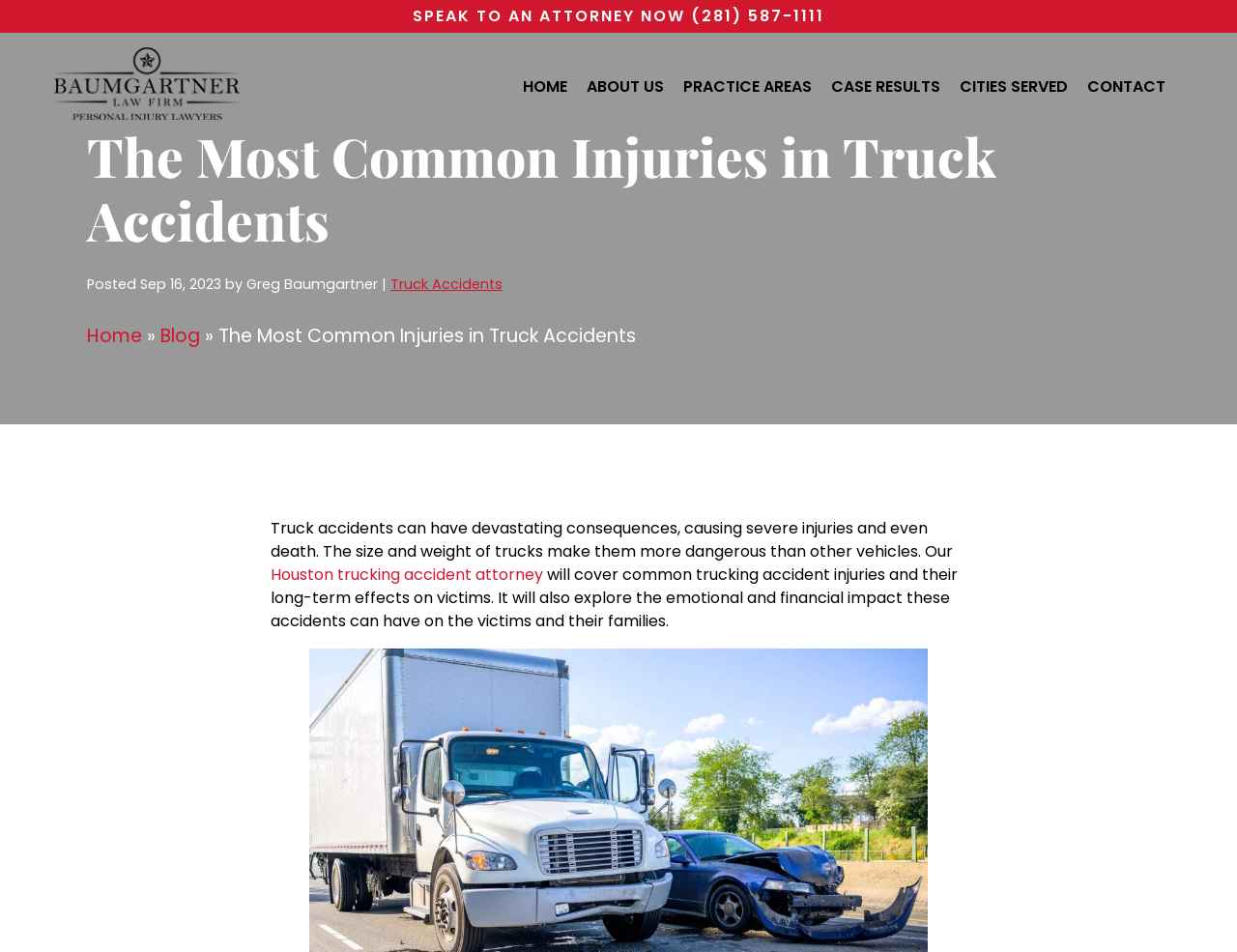Please specify the coordinates of the bounding box for the element that should be clicked to carry out this instruction: "Click the '18-WHEELER & TRUCK ACCIDENTS' link". The coordinates must be four float numbers between 0 and 1, formatted as [left, top, right, bottom].

[0.541, 0.129, 0.627, 0.201]